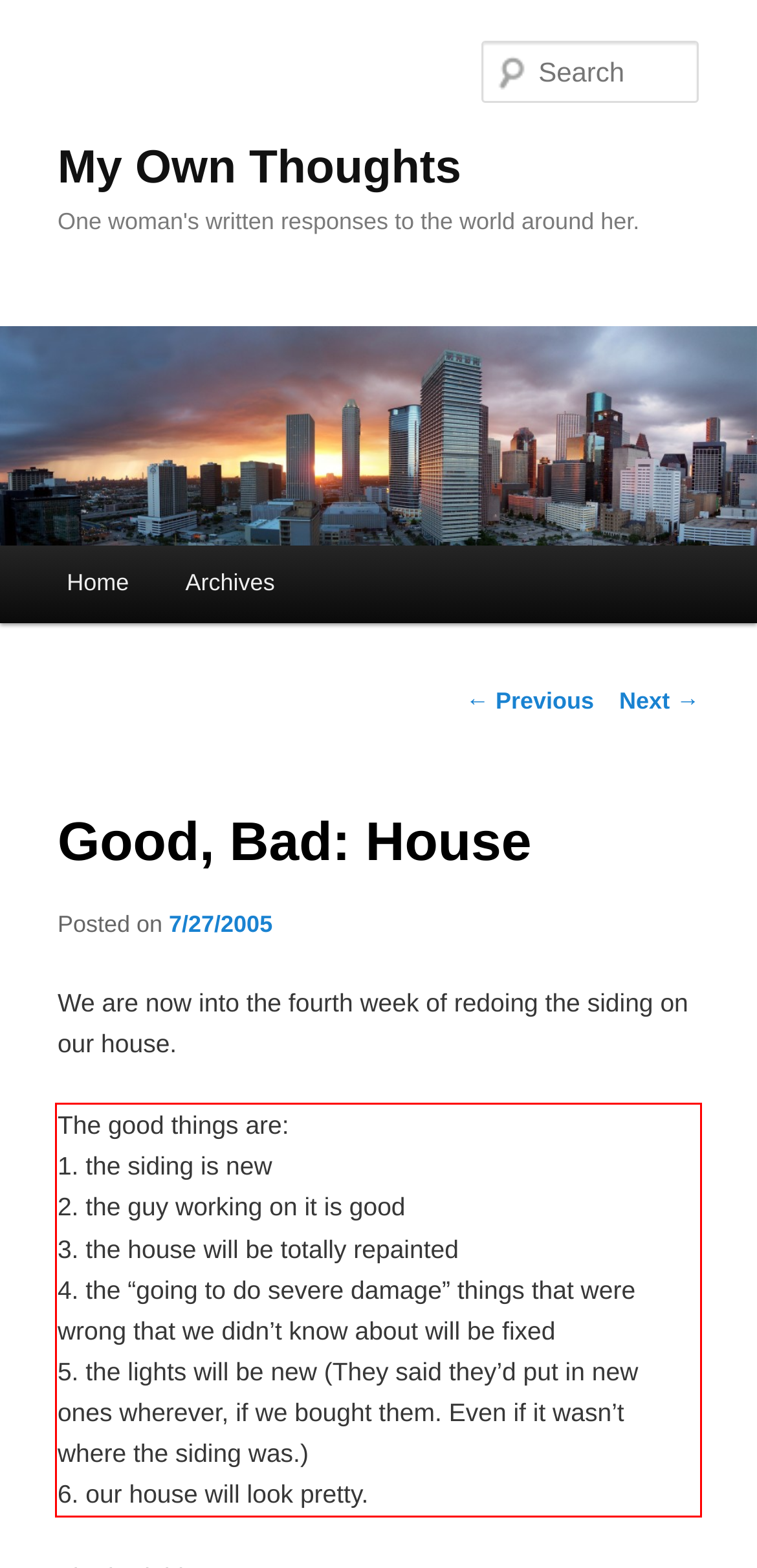Please look at the webpage screenshot and extract the text enclosed by the red bounding box.

The good things are: 1. the siding is new 2. the guy working on it is good 3. the house will be totally repainted 4. the “going to do severe damage” things that were wrong that we didn’t know about will be fixed 5. the lights will be new (They said they’d put in new ones wherever, if we bought them. Even if it wasn’t where the siding was.) 6. our house will look pretty.